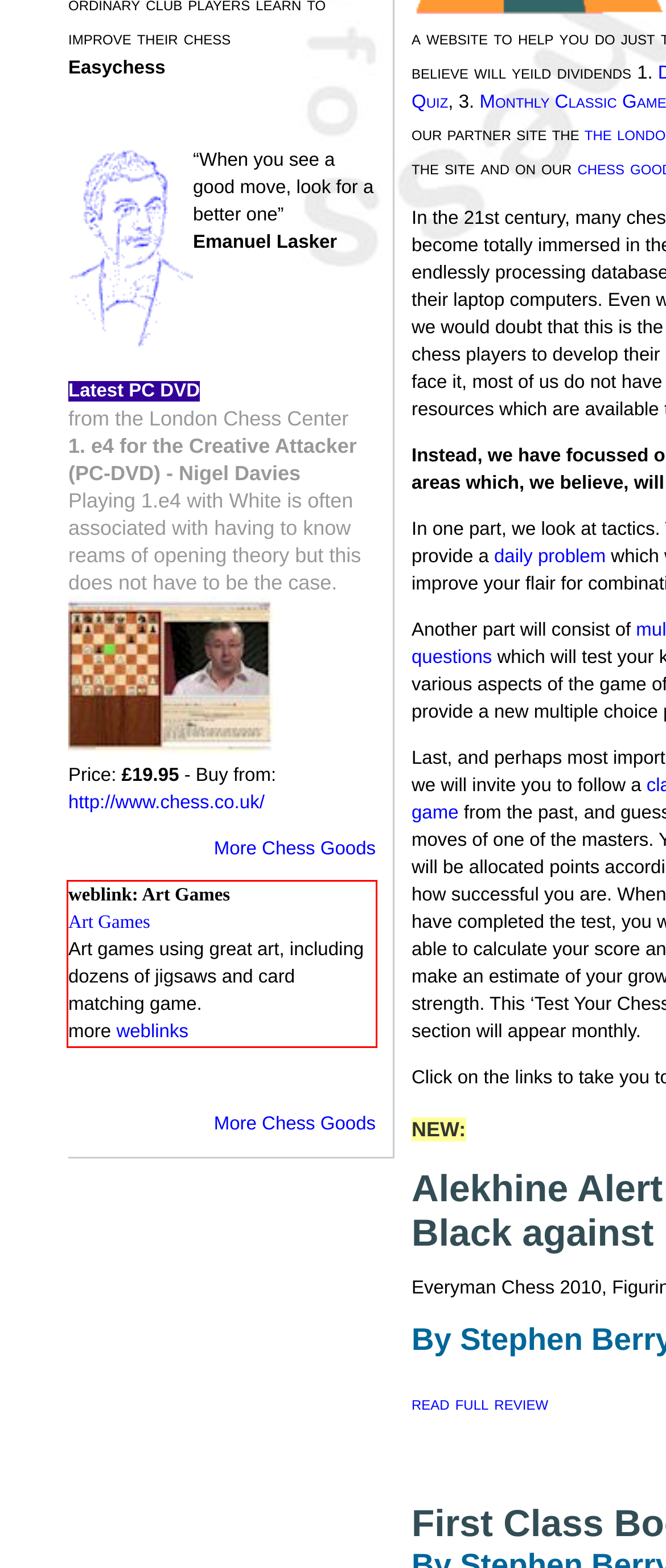Identify the red bounding box in the webpage screenshot and perform OCR to generate the text content enclosed.

weblink: Art Games Art Games Art games using great art, including dozens of jigsaws and card matching game. more weblinks